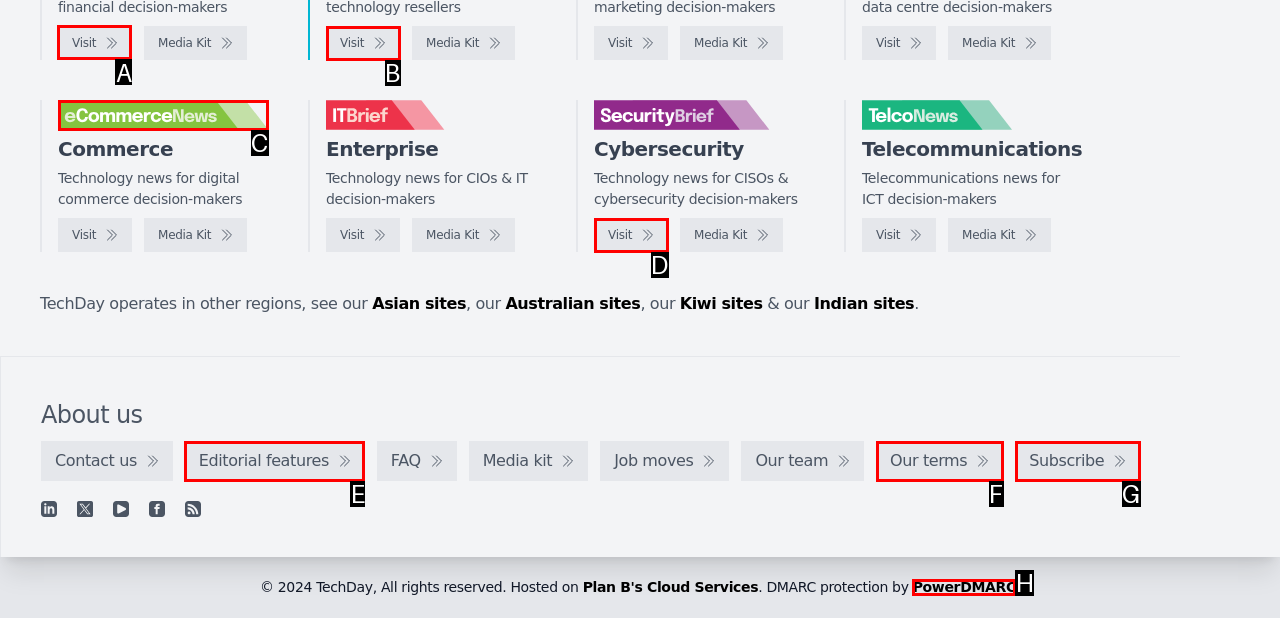For the task: Visit eCommerceNews, specify the letter of the option that should be clicked. Answer with the letter only.

A